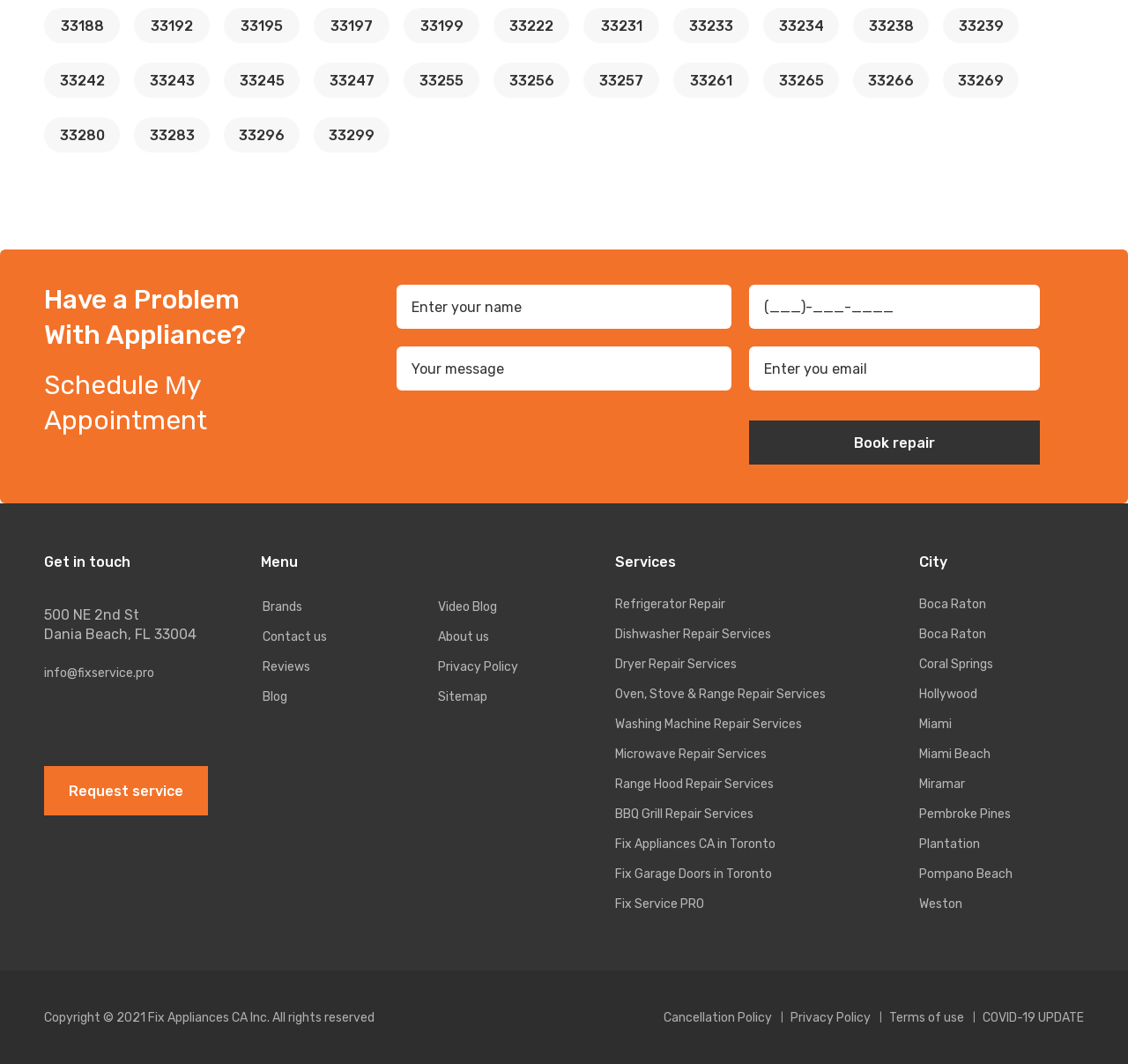Determine the bounding box coordinates of the region to click in order to accomplish the following instruction: "Click on Refrigerator Repair". Provide the coordinates as four float numbers between 0 and 1, specifically [left, top, right, bottom].

[0.545, 0.561, 0.643, 0.575]